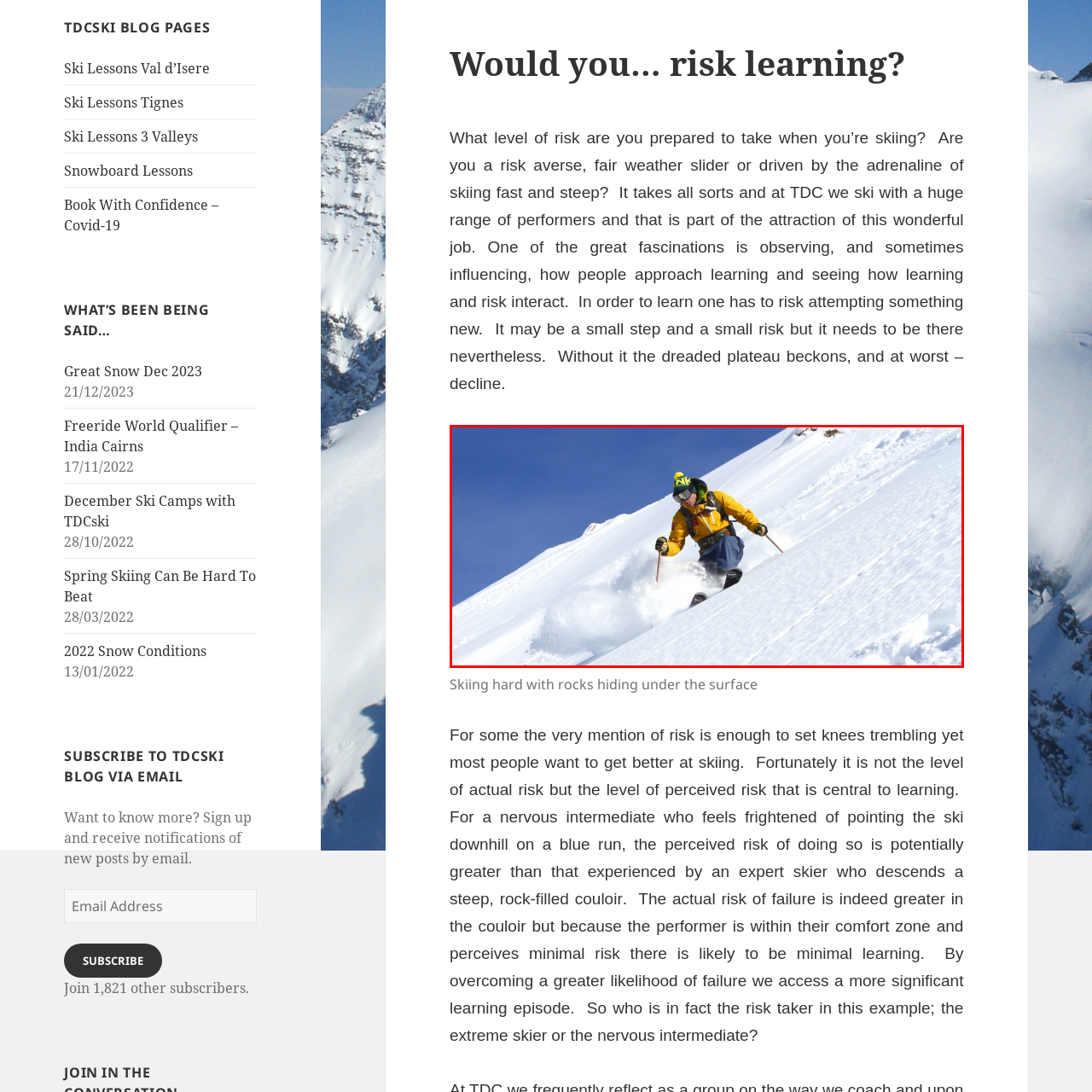What is the color of the sky in the background?
Focus on the image section enclosed by the red bounding box and answer the question thoroughly.

The caption describes the backdrop of the image as a 'pristine blue sky', which suggests that the sky is a clear and vibrant blue color.